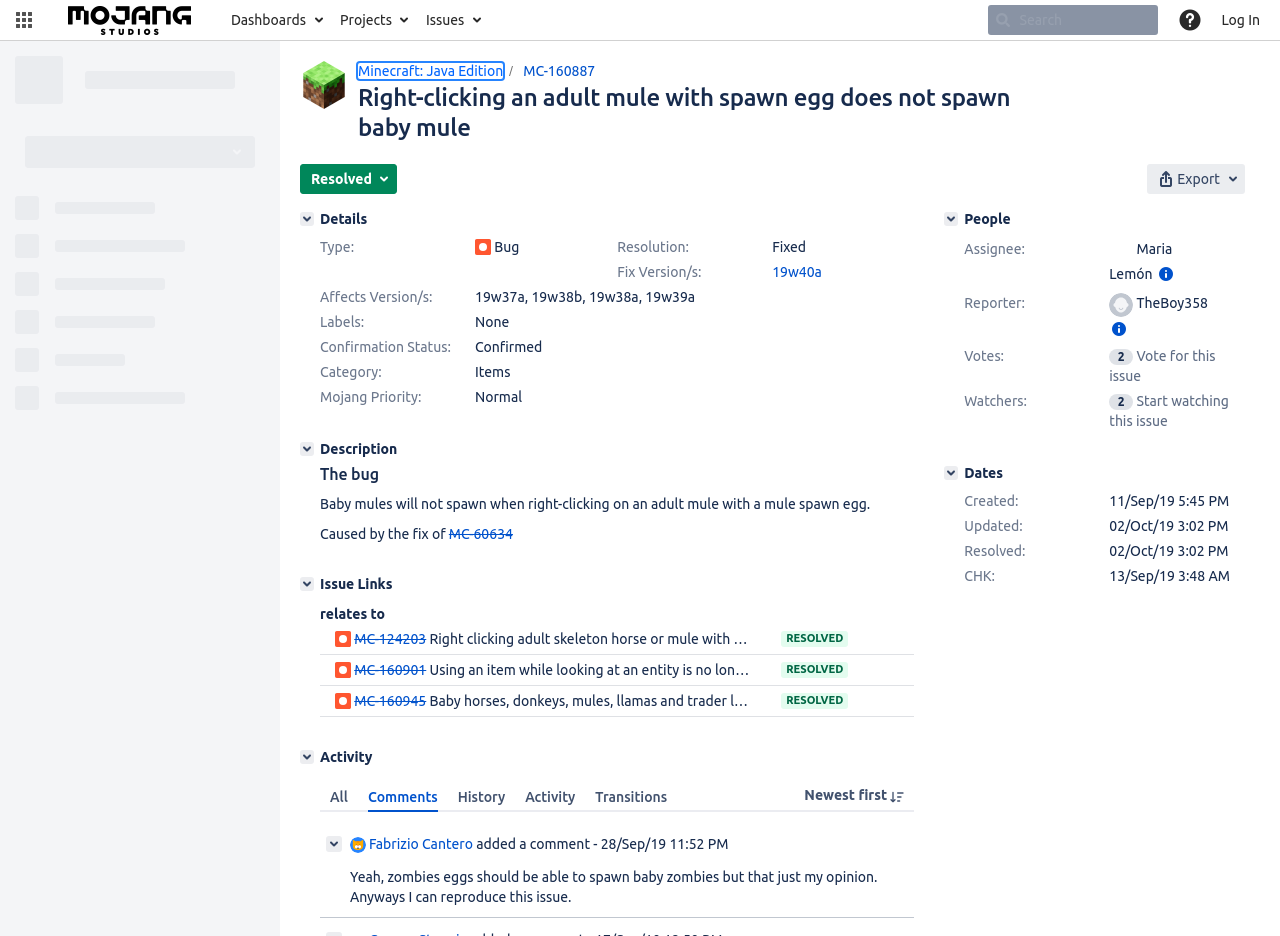What is the type of this issue?
Give a single word or phrase answer based on the content of the image.

Bug